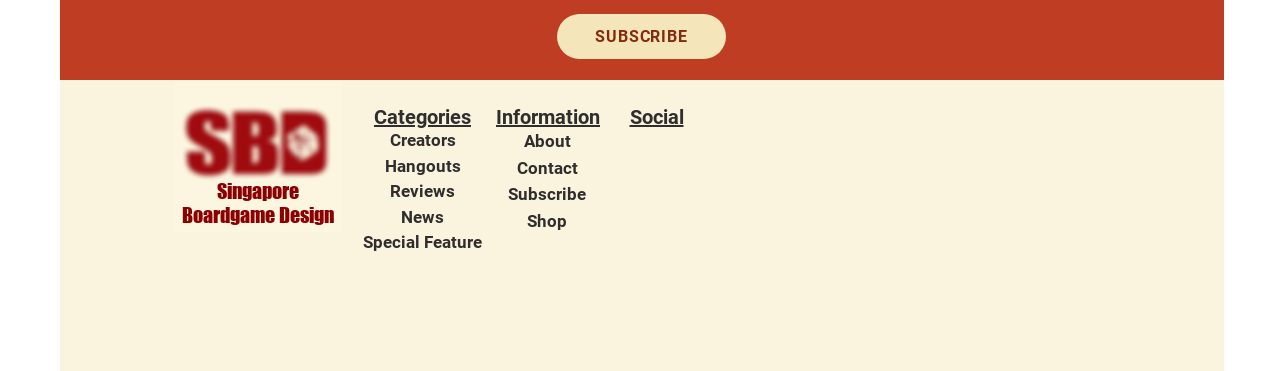Find the bounding box coordinates for the HTML element specified by: "SUBSCRIBE".

[0.435, 0.038, 0.567, 0.159]